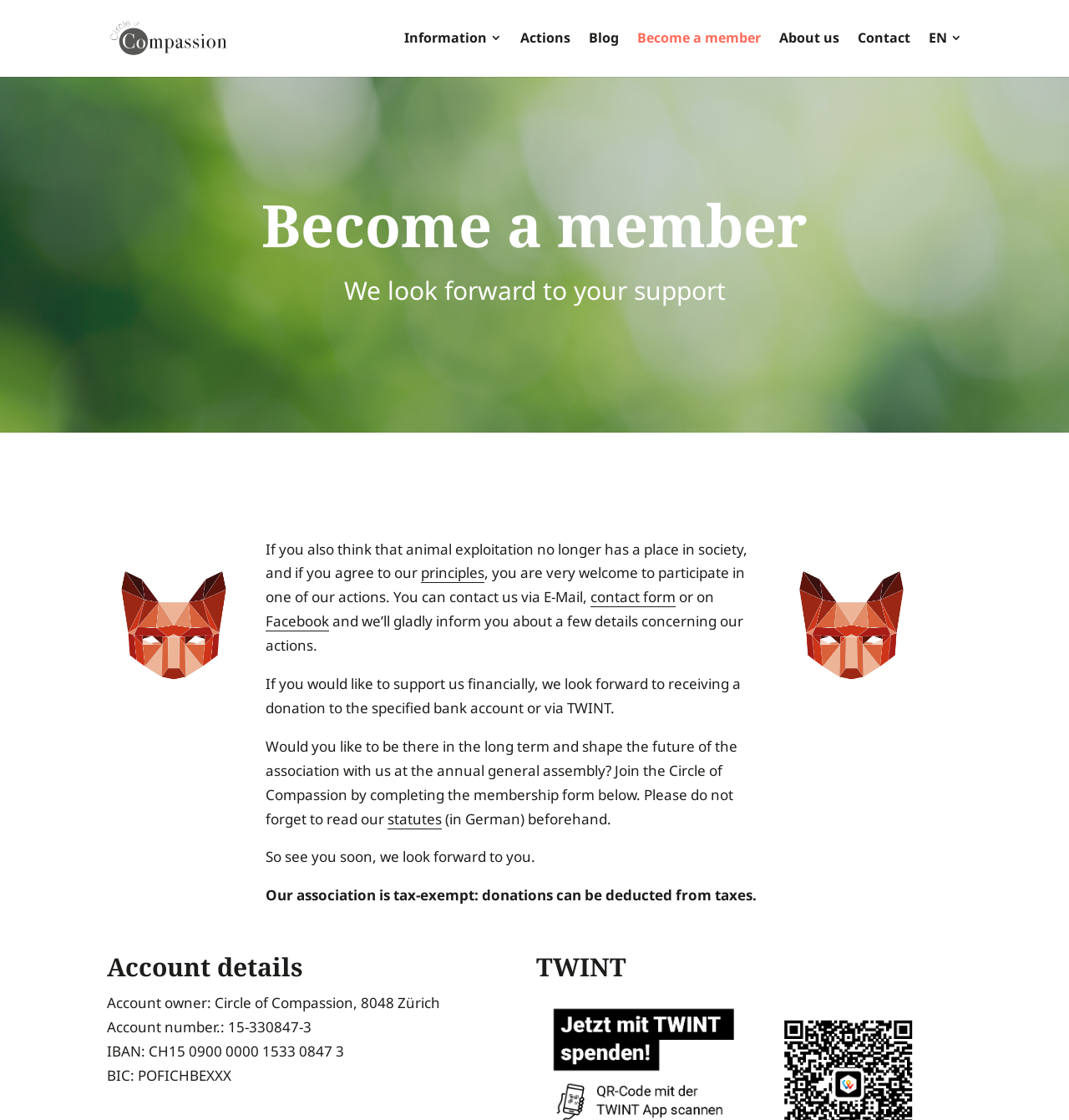Please identify the coordinates of the bounding box for the clickable region that will accomplish this instruction: "Click the Become a member link".

[0.596, 0.025, 0.712, 0.068]